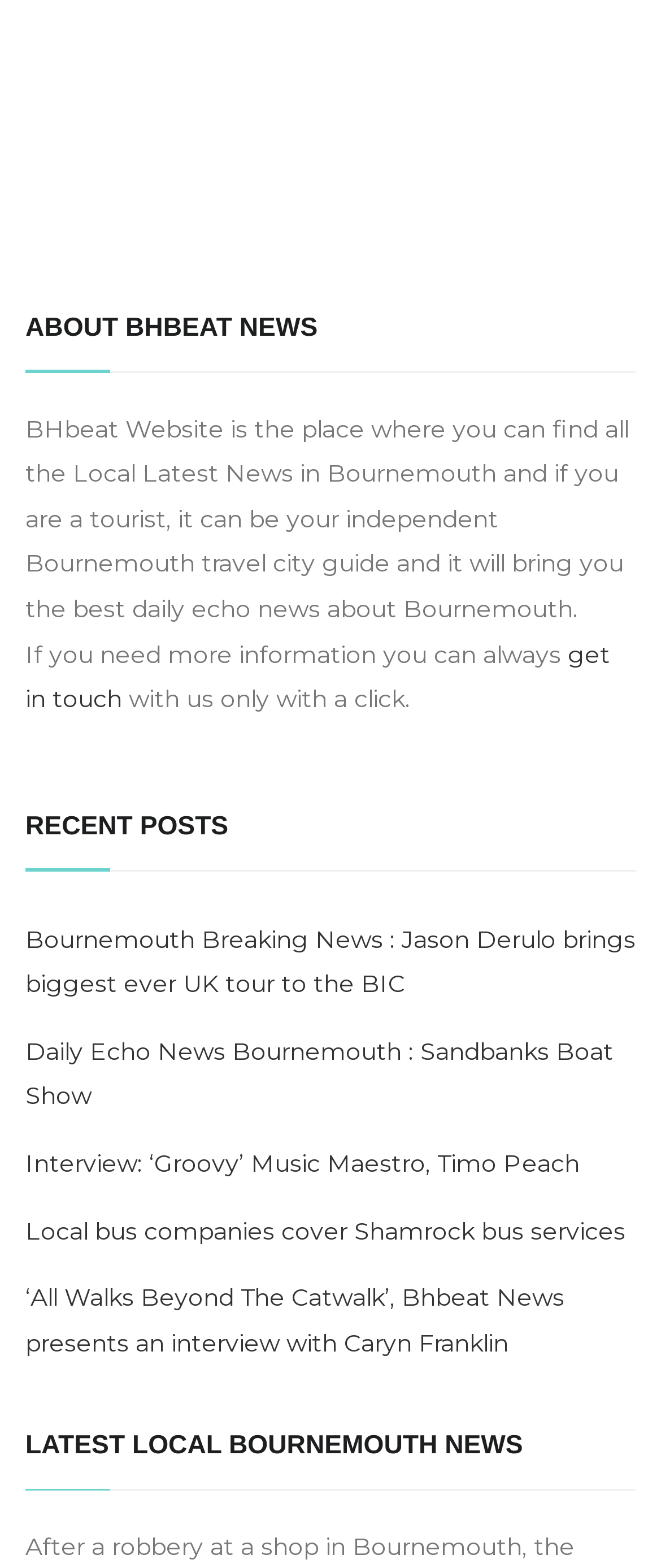Determine the bounding box coordinates of the area to click in order to meet this instruction: "read about BHbeat news".

[0.038, 0.264, 0.951, 0.398]